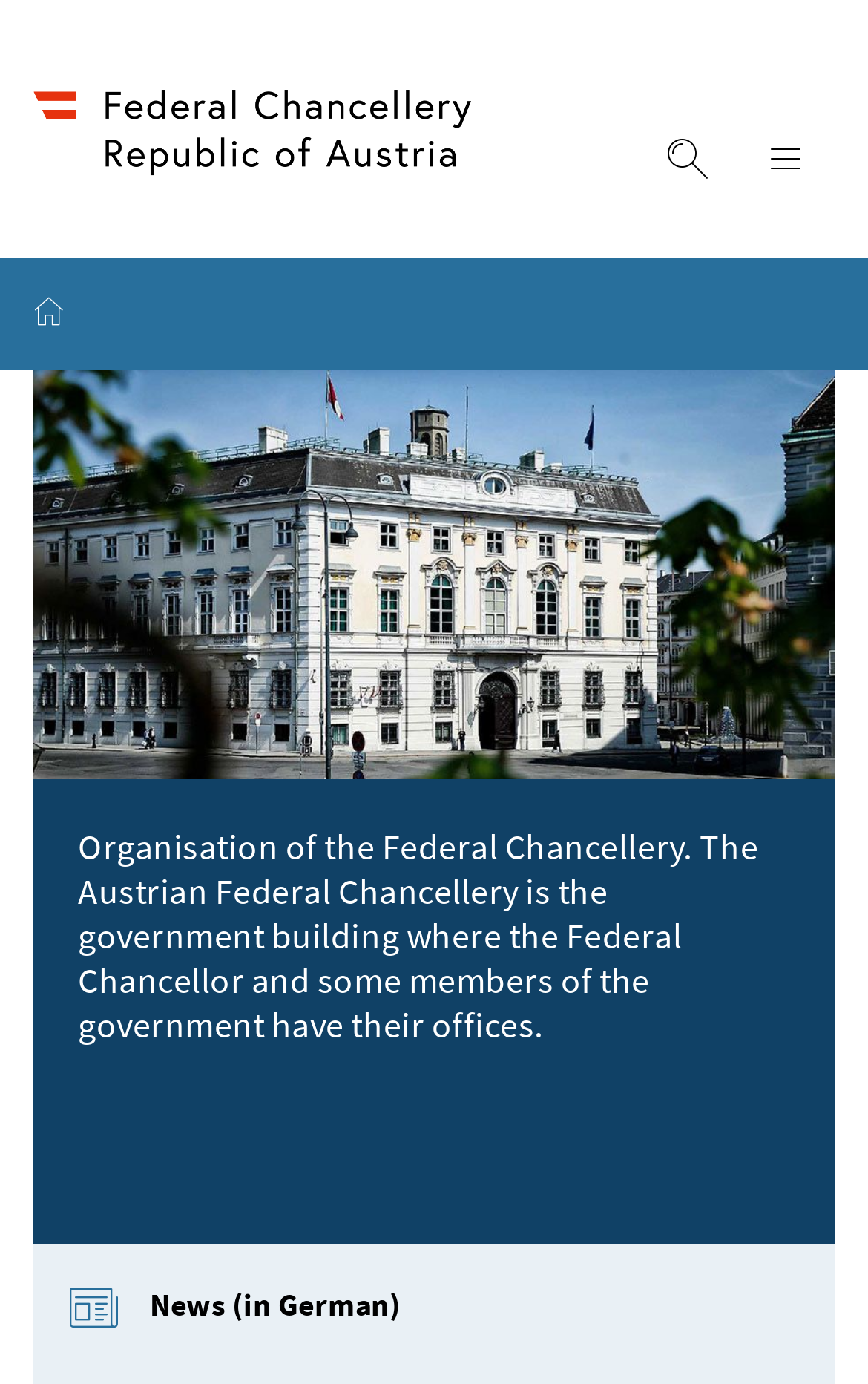Explain in detail what is displayed on the webpage.

The webpage is about the Federal Chancellery of Austria. At the top, there is a main menu navigation bar that spans almost the entire width of the page. Within this bar, there are three elements: a link to the Federal Chancellery, an image of the Federal Chancellery, and two buttons to display search and navigation options.

Below the main menu, there is a breadcrumb navigation section that also spans almost the entire width of the page. This section contains a link to the start page and a group of elements that take up most of the page's width.

Within this group, there is a link to a page about the Organisation of the Federal Chancellery, which includes an image of Ballhausplatz and a heading that describes the Austrian Federal Chancellery as the government building where the Federal Chancellor and some members of the government have their offices.

On the bottom right of the page, there is a link to News in German.